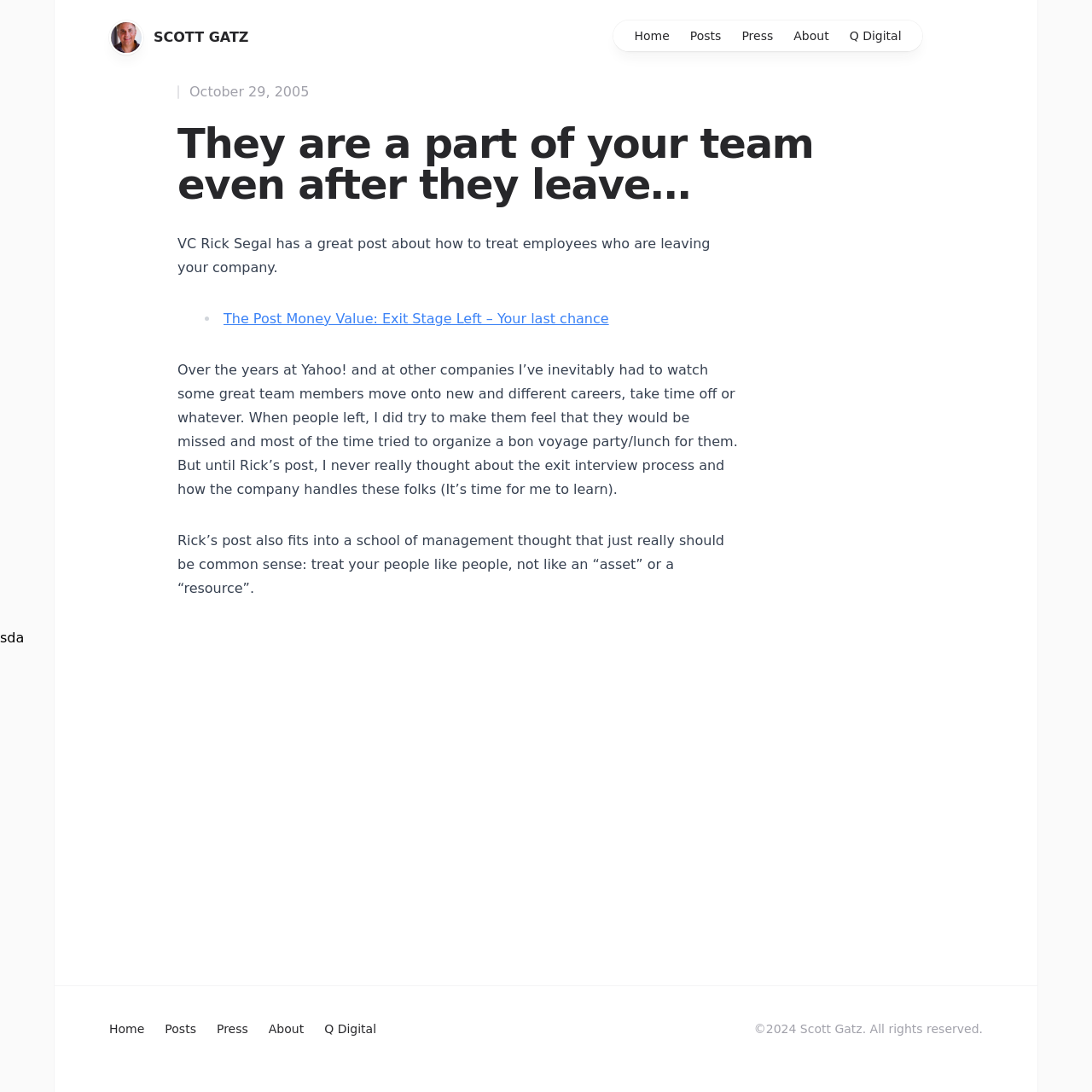Please find the bounding box coordinates of the element that must be clicked to perform the given instruction: "go to home page". The coordinates should be four float numbers from 0 to 1, i.e., [left, top, right, bottom].

[0.102, 0.02, 0.13, 0.048]